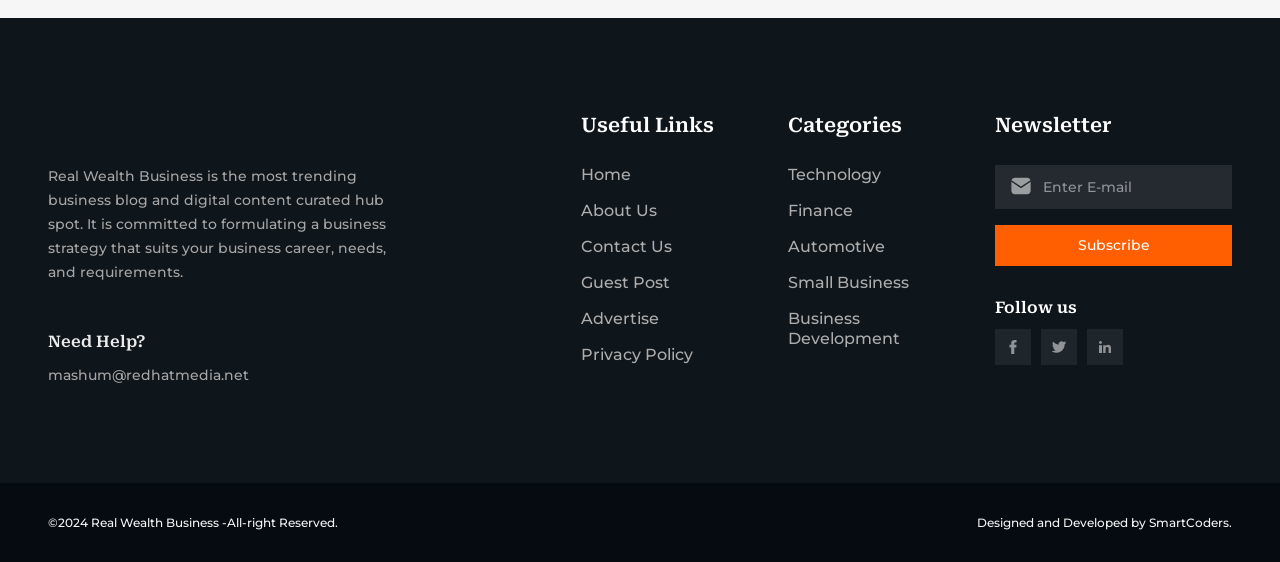What is the name of the business blog?
Answer the question with as much detail as possible.

The name of the business blog can be found in the StaticText element with the text 'Real Wealth Business is the most trending business blog and digital content curated hub spot.'